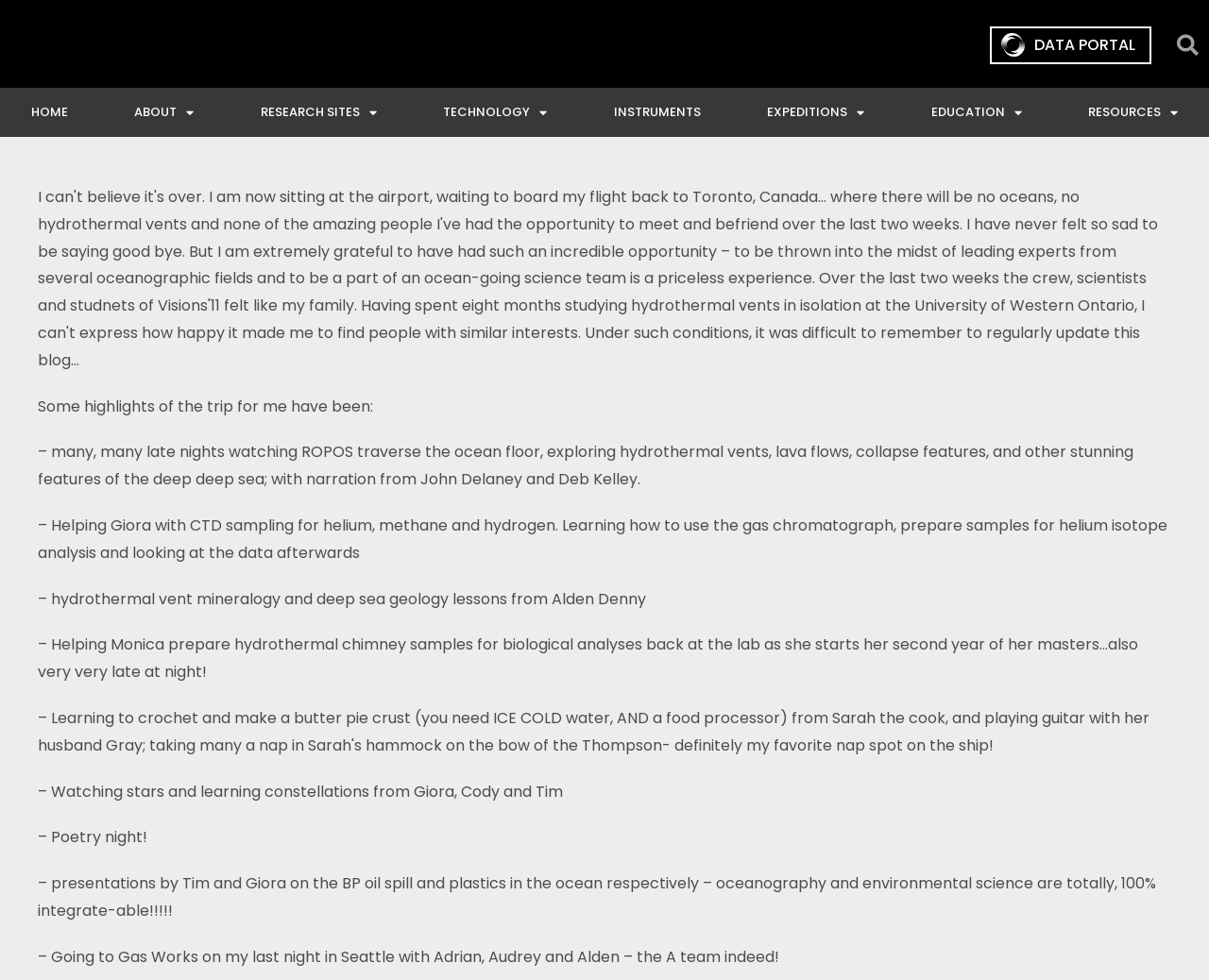Please determine the bounding box of the UI element that matches this description: Research Sites. The coordinates should be given as (top-left x, top-left y, bottom-right x, bottom-right y), with all values between 0 and 1.

[0.19, 0.09, 0.337, 0.14]